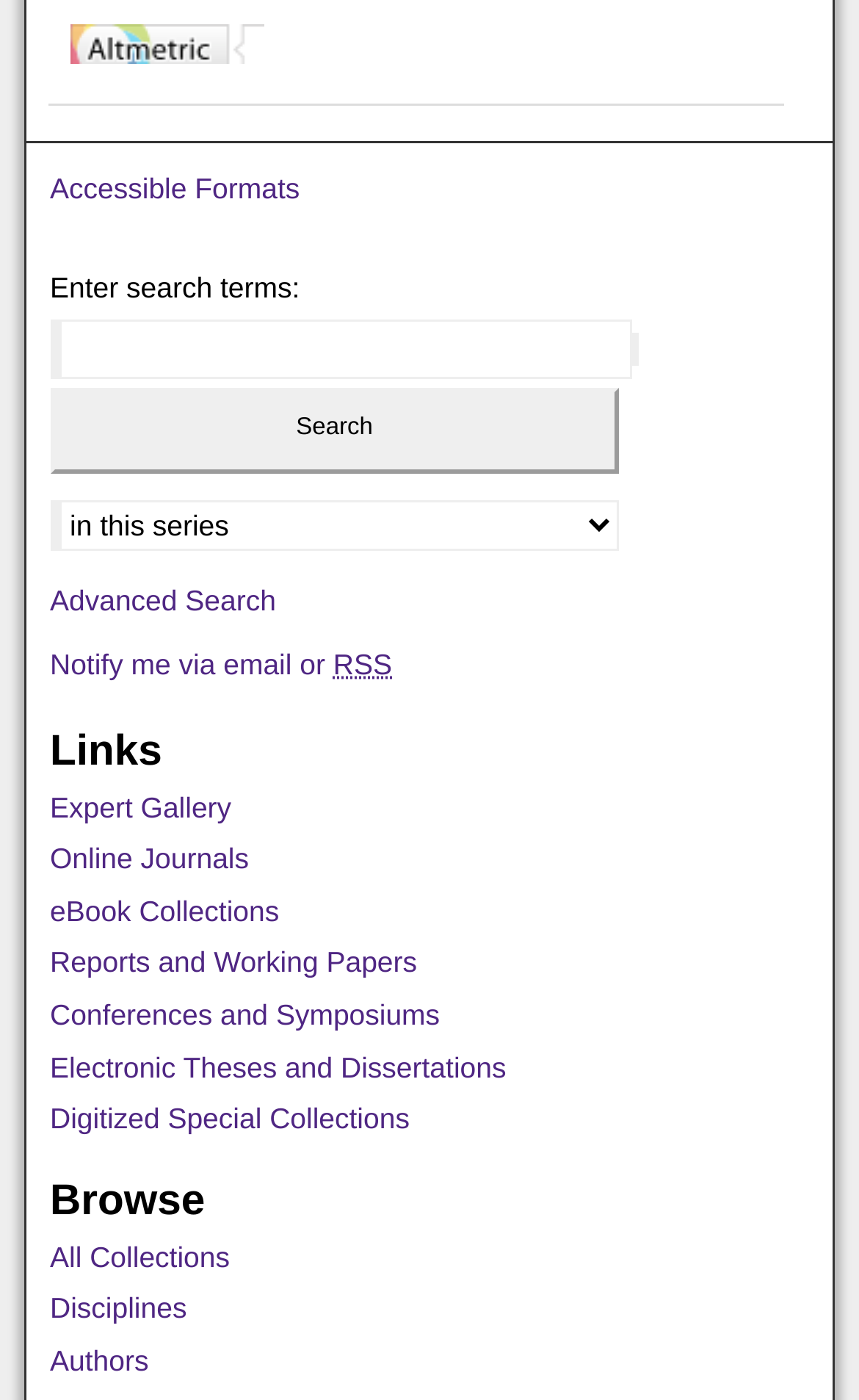What is the purpose of the textbox?
From the details in the image, answer the question comprehensively.

The textbox is located below the label 'Enter search terms:' and has a corresponding button 'Search', indicating that it is used to input search queries.